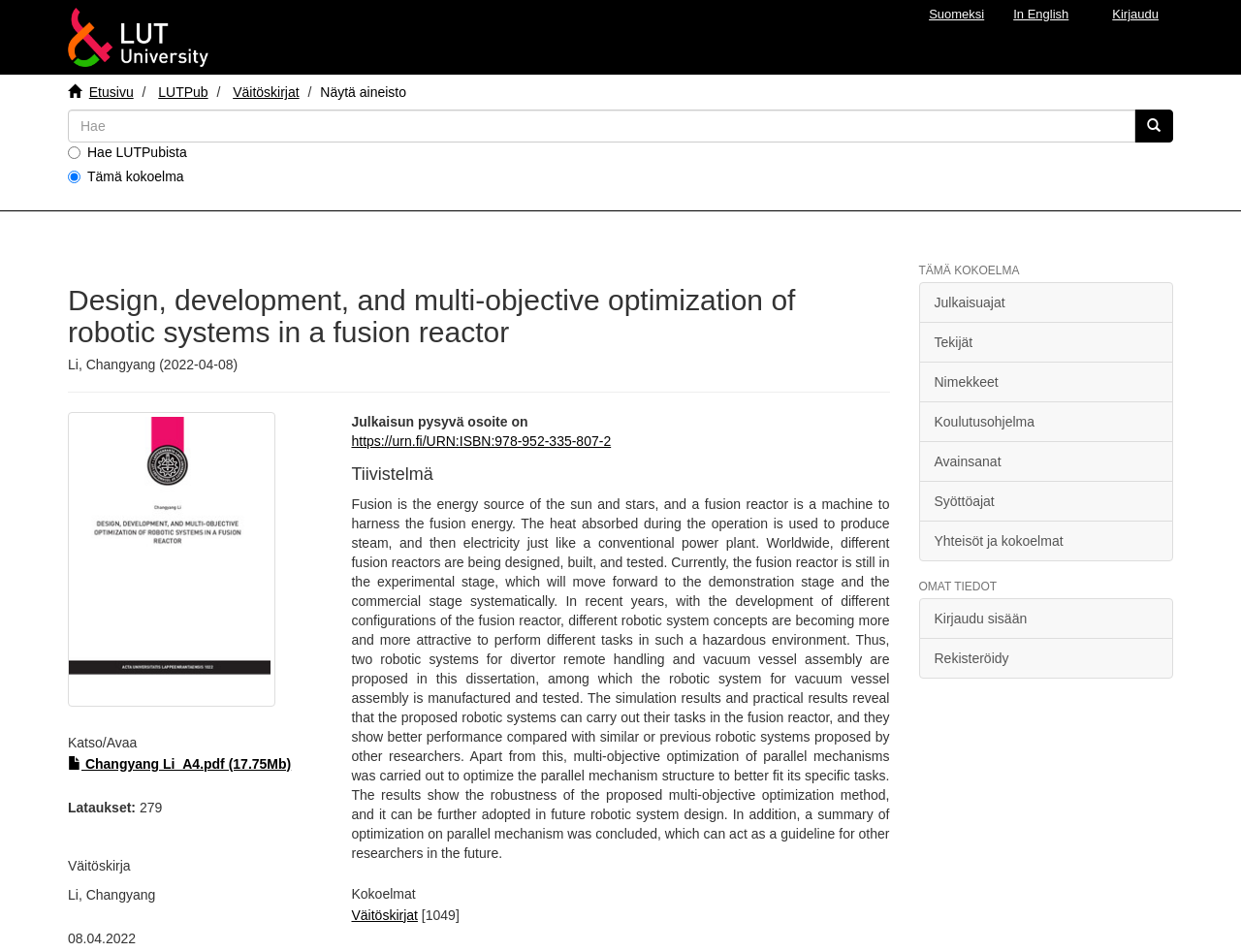With reference to the screenshot, provide a detailed response to the question below:
What is the title of the dissertation?

I found the answer by looking at the heading 'Design, development, and multi-objective optimization of robotic systems in a fusion reactor' which indicates that this is the title of the dissertation.